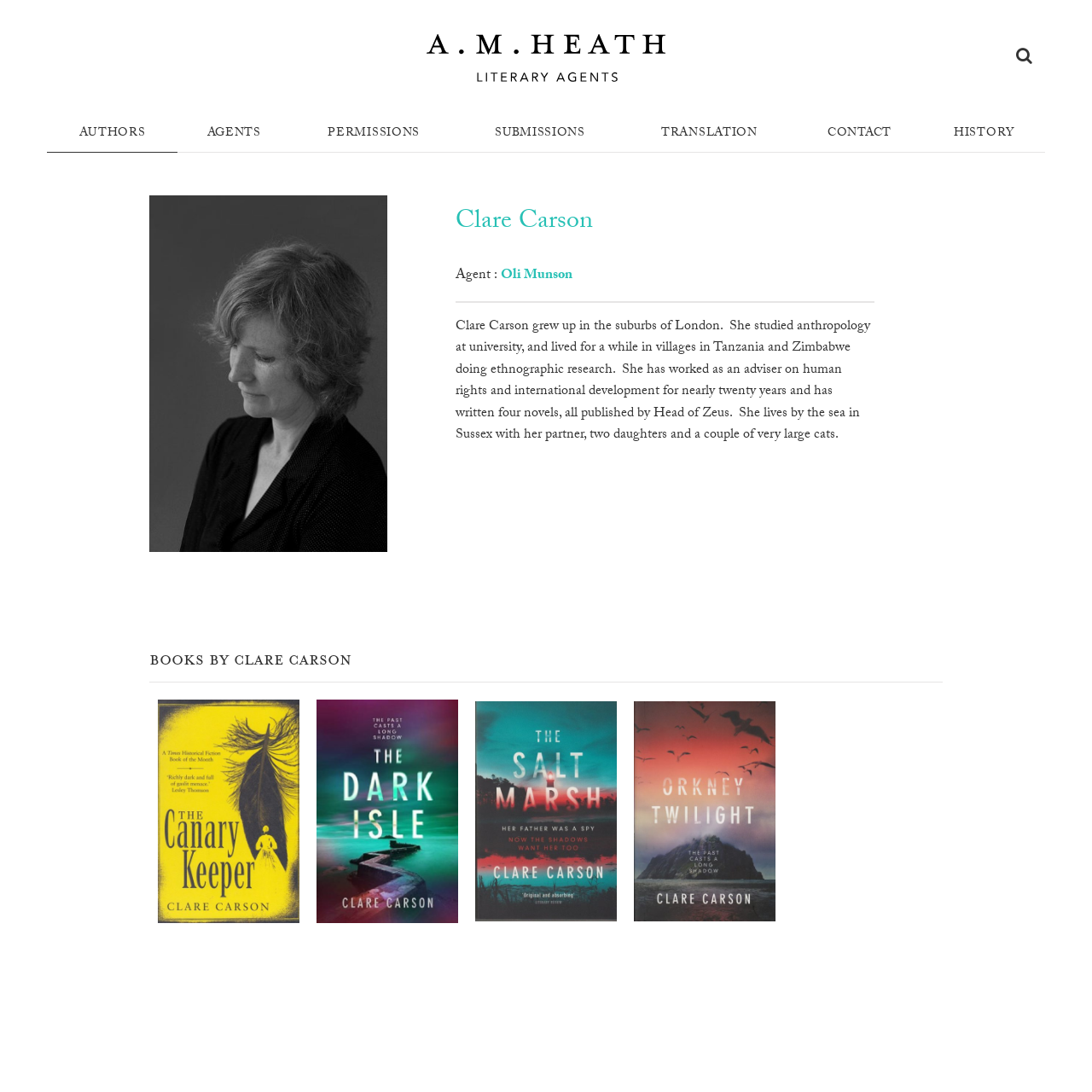What is the agent's name?
Look at the image and respond with a one-word or short-phrase answer.

Oli Munson